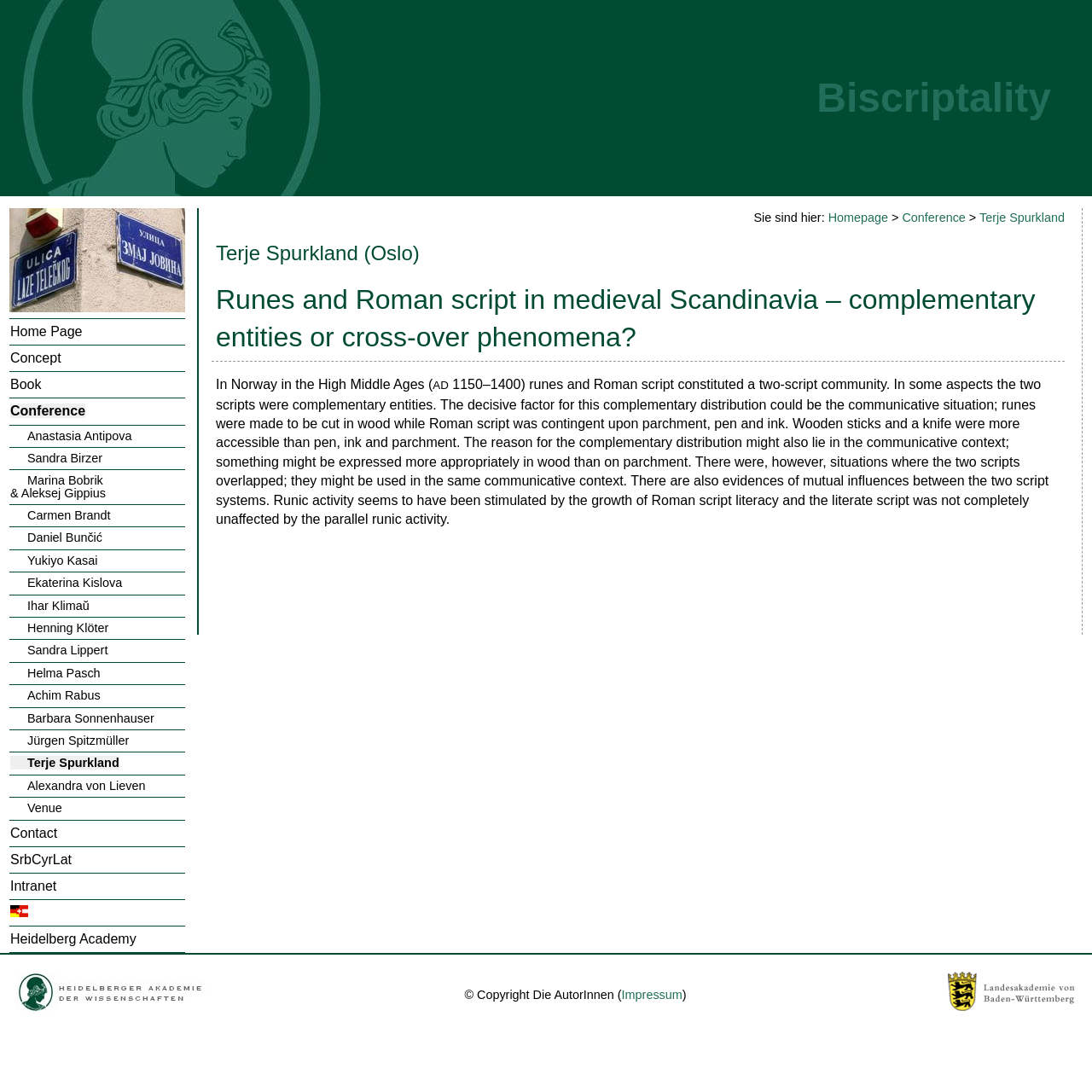Please specify the coordinates of the bounding box for the element that should be clicked to carry out this instruction: "go to the conference page". The coordinates must be four float numbers between 0 and 1, formatted as [left, top, right, bottom].

[0.009, 0.37, 0.078, 0.383]